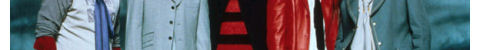Explain in detail what you see in the image.

The image features a group of individuals associated with the theme of '*N Sync Haters,' reflecting a playful or satirical take on the fan culture surrounding the popular music group *NSYNC. The individuals are dressed in vibrant outfits, showcasing an eclectic mix of styles that may symbolize their distinct personalities within the context of the hatelisting. The backdrop is subtly colored, allowing the focus to be on the group's attire and expressions. This picture is part of a website dedicated to bringing together those who critique or express disdain for *NSYNC and their music. The overall design elements convey a sense of community among haters, inviting viewers to join in on the lighthearted commentary about the boy band phenomenon.